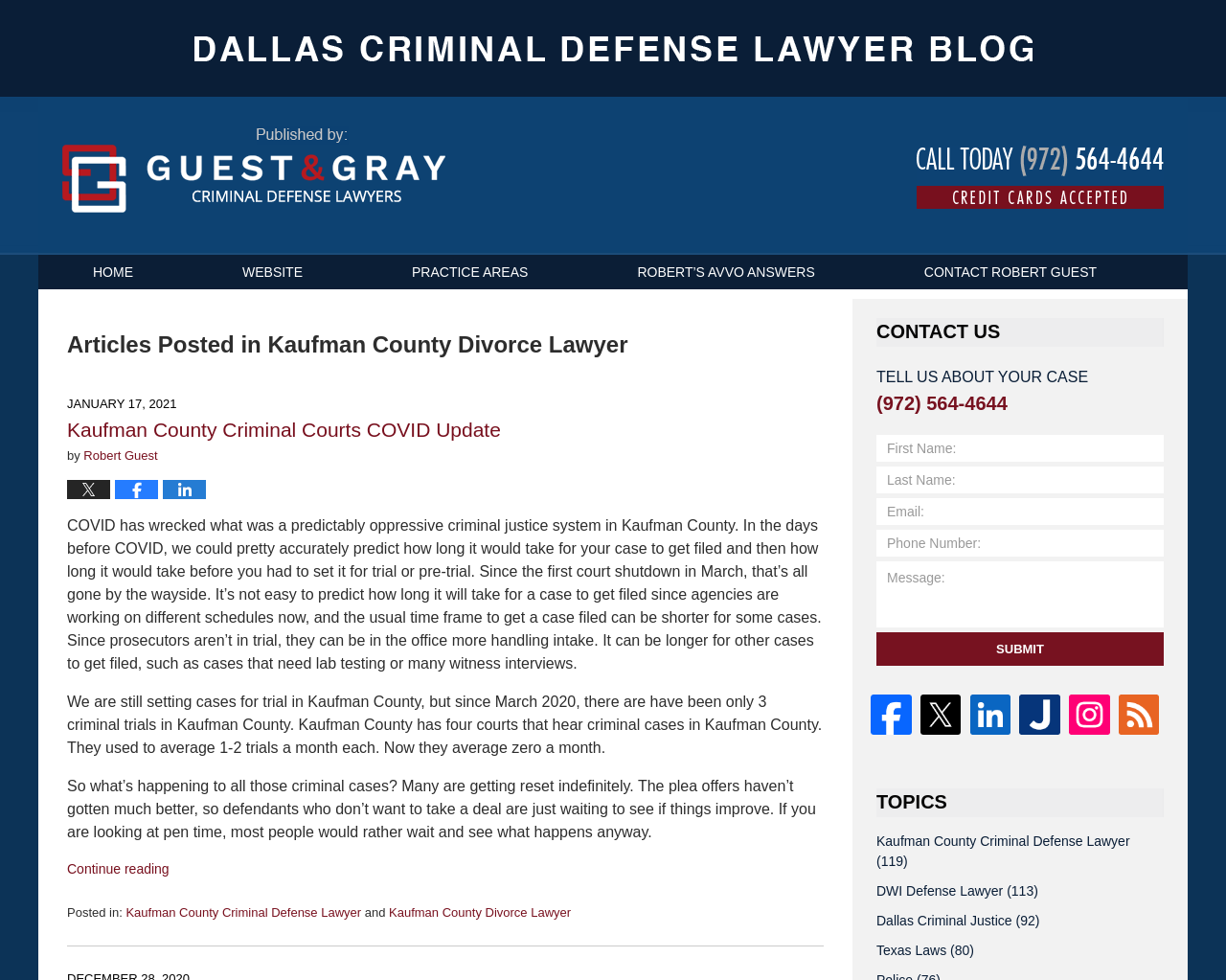Identify the bounding box coordinates for the UI element described as: "MORE FROM AUTHOR". The coordinates should be provided as four floats between 0 and 1: [left, top, right, bottom].

None